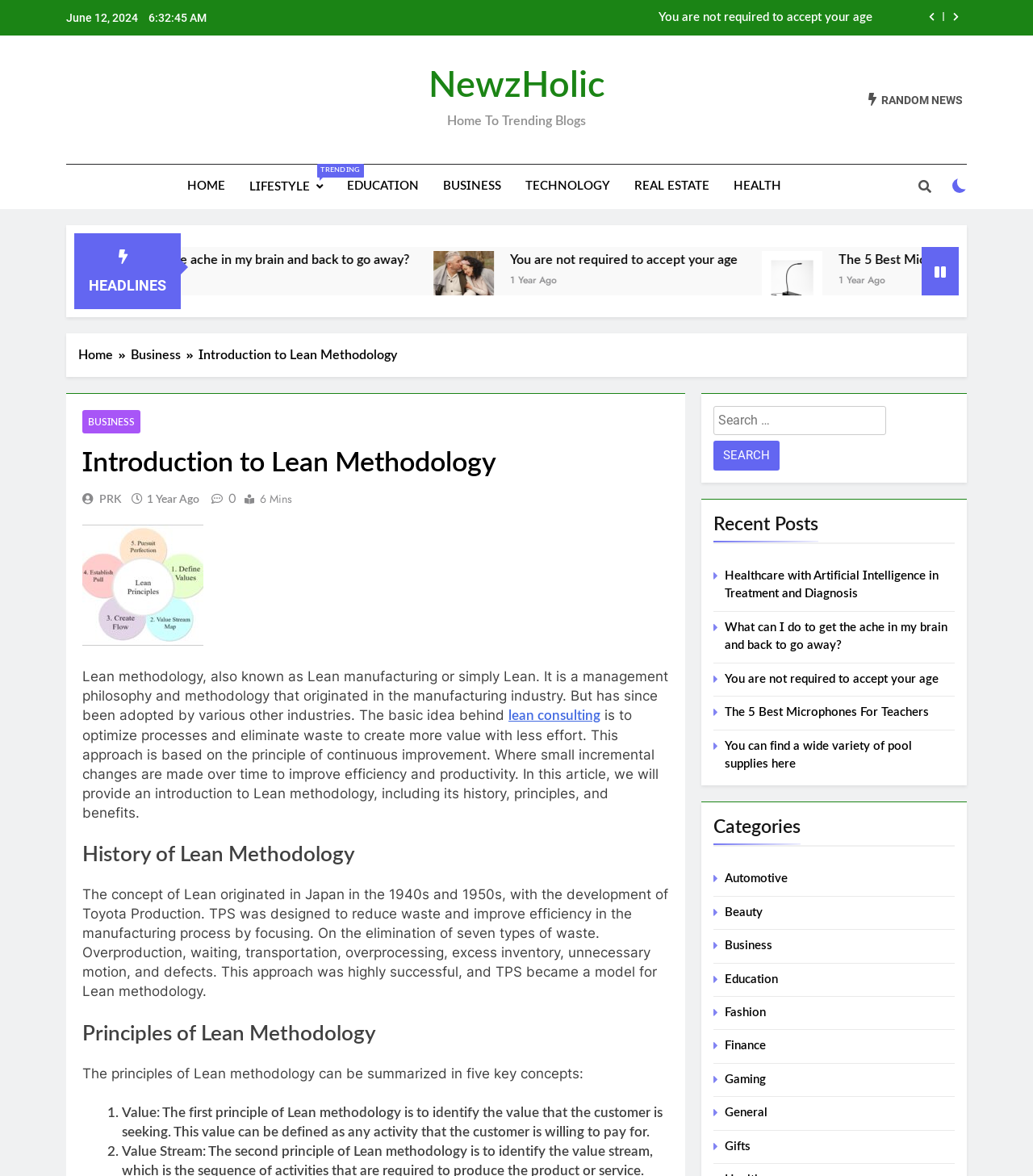Please identify the bounding box coordinates of the clickable area that will allow you to execute the instruction: "Read the 'Introduction to Lean Methodology' article".

[0.08, 0.382, 0.648, 0.406]